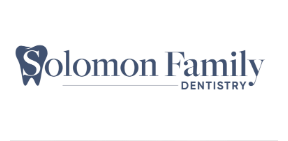Answer briefly with one word or phrase:
What is the purpose of the logo?

Visual identity